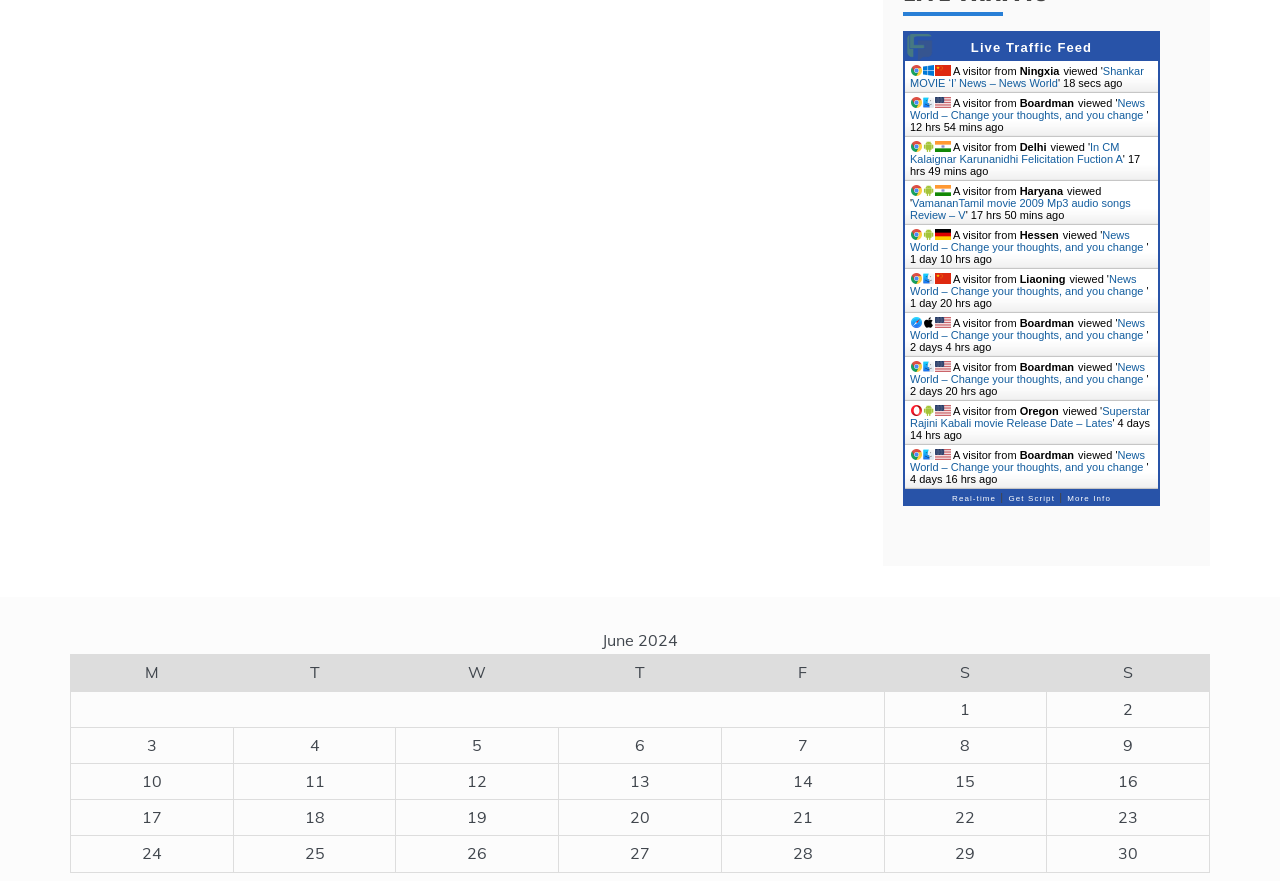What is the country of the visitor from Ningxia? Observe the screenshot and provide a one-word or short phrase answer.

China